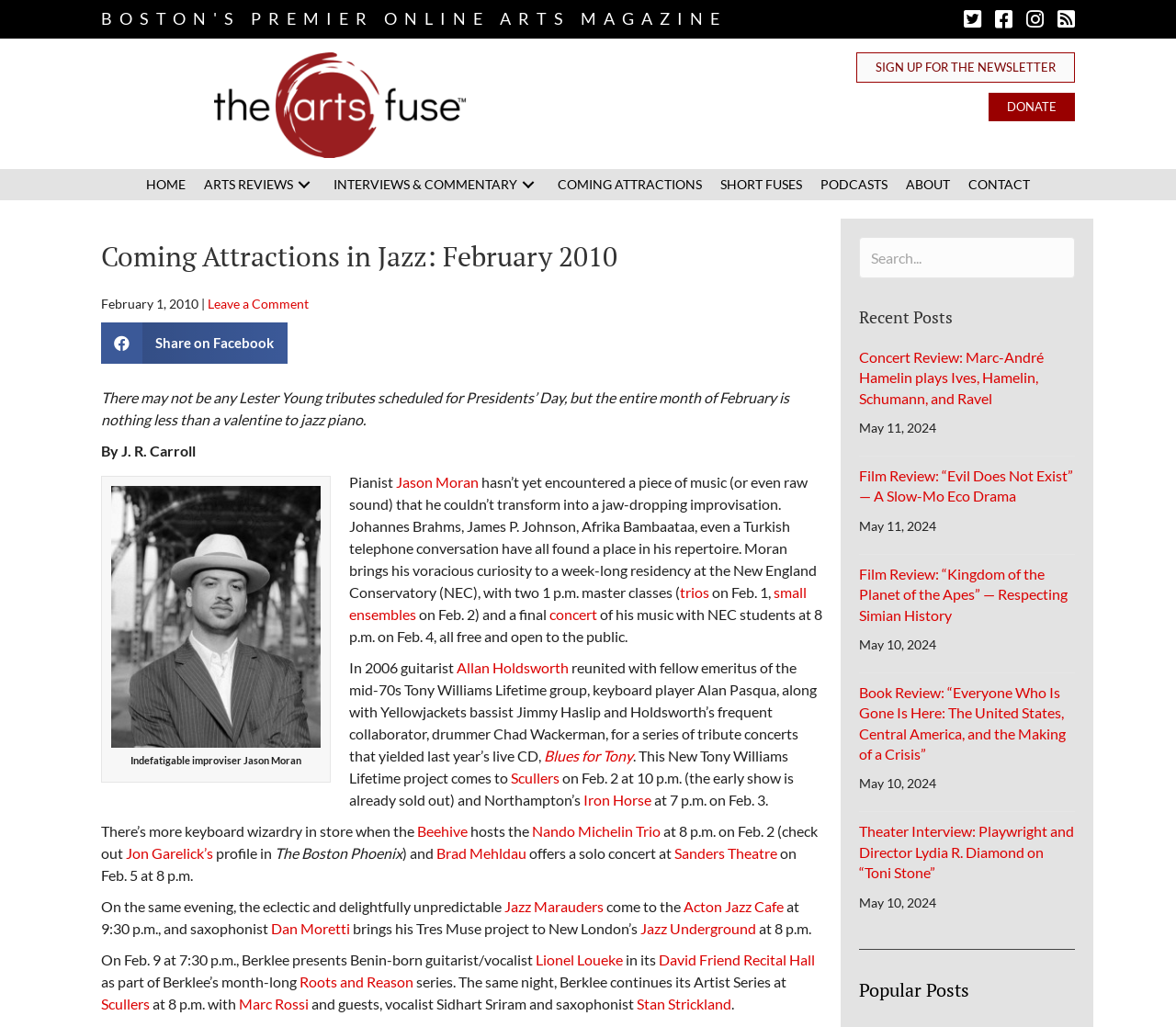Locate the bounding box coordinates of the element that should be clicked to execute the following instruction: "Go to the home page".

[0.116, 0.164, 0.166, 0.195]